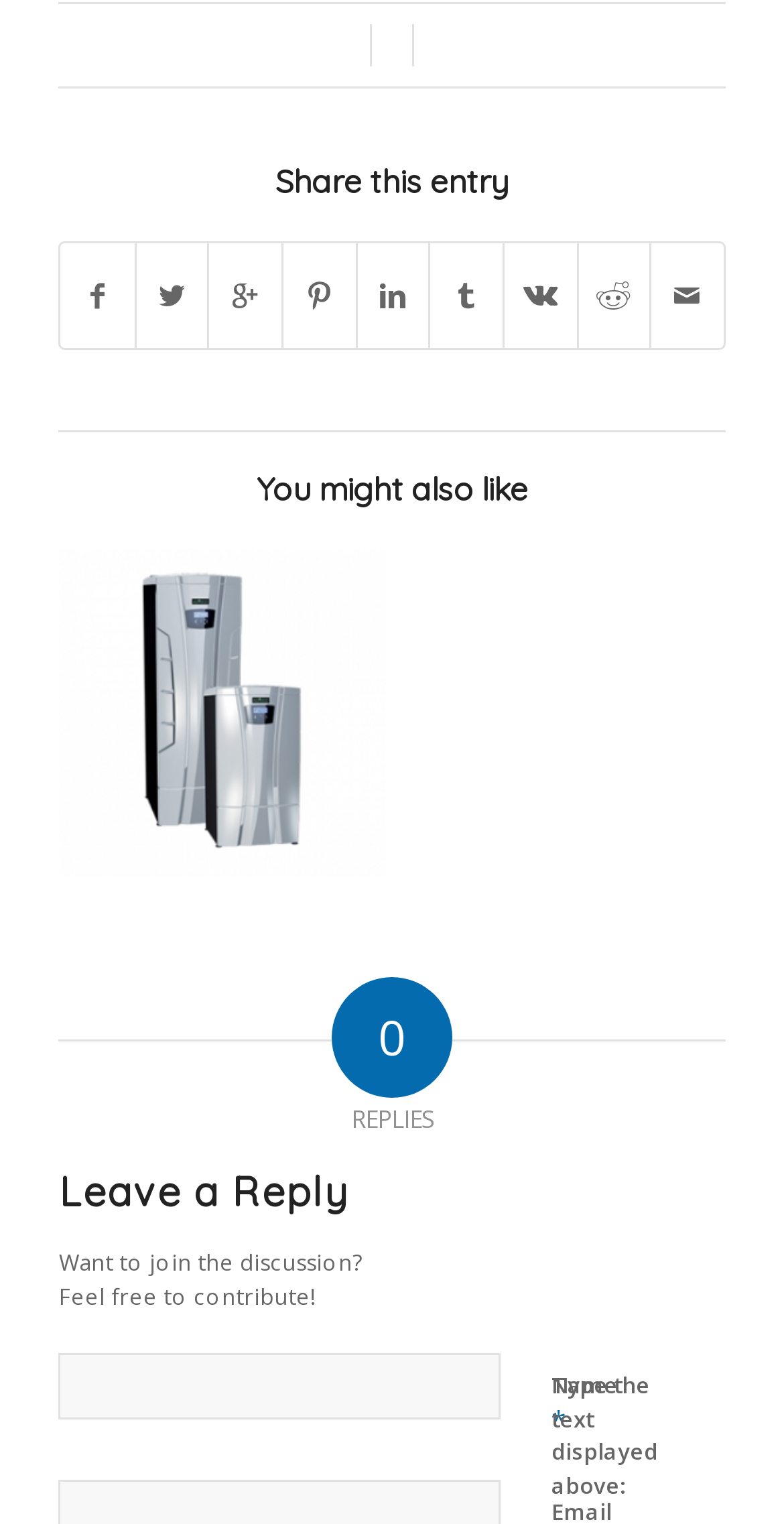What is the label of the required text input field?
Please use the image to deliver a detailed and complete answer.

I found a textbox element with the label 'Name *', which is a required field indicated by the asterisk symbol.